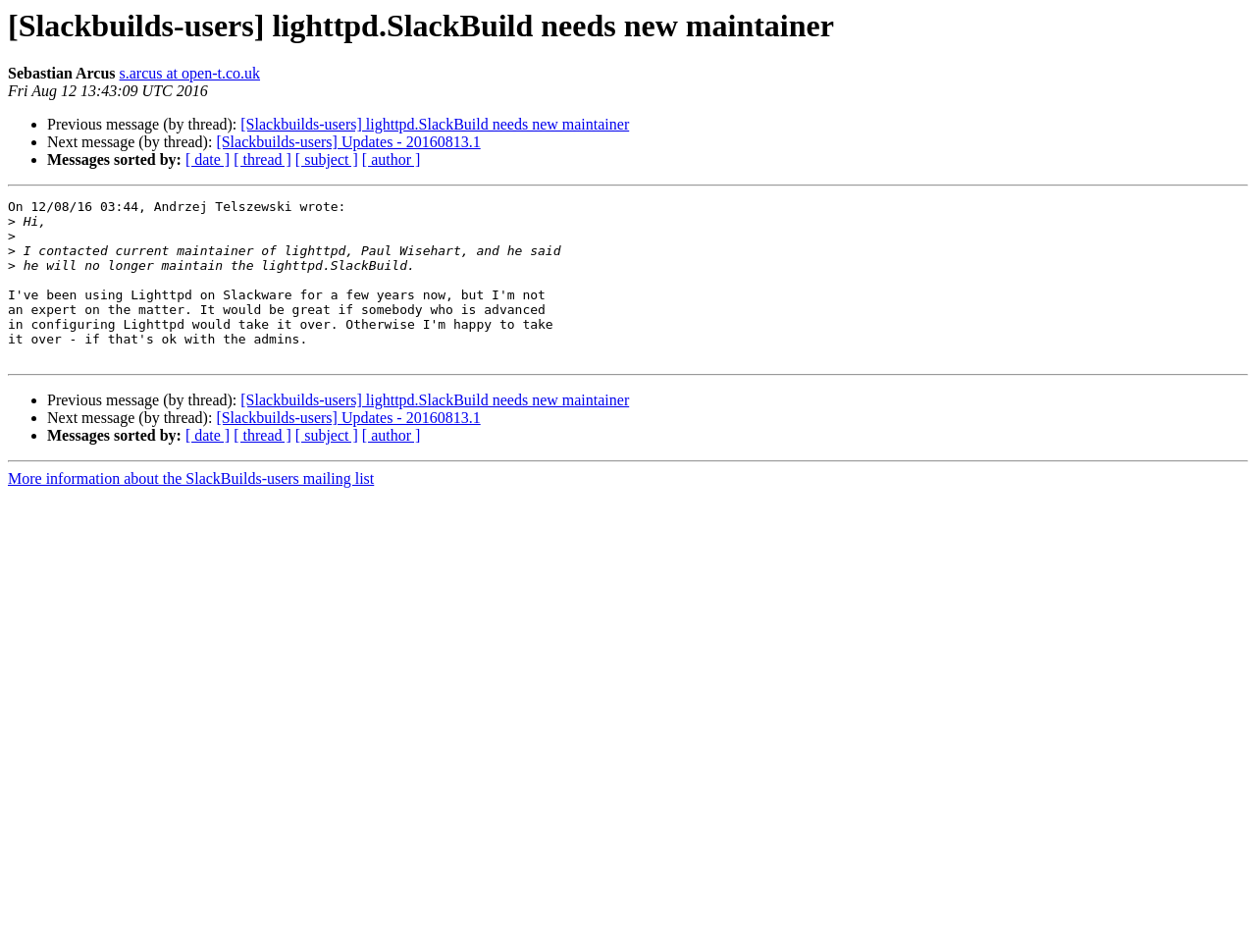Please locate the UI element described by "[Slackbuilds-users] Updates - 20160813.1" and provide its bounding box coordinates.

[0.172, 0.43, 0.383, 0.448]